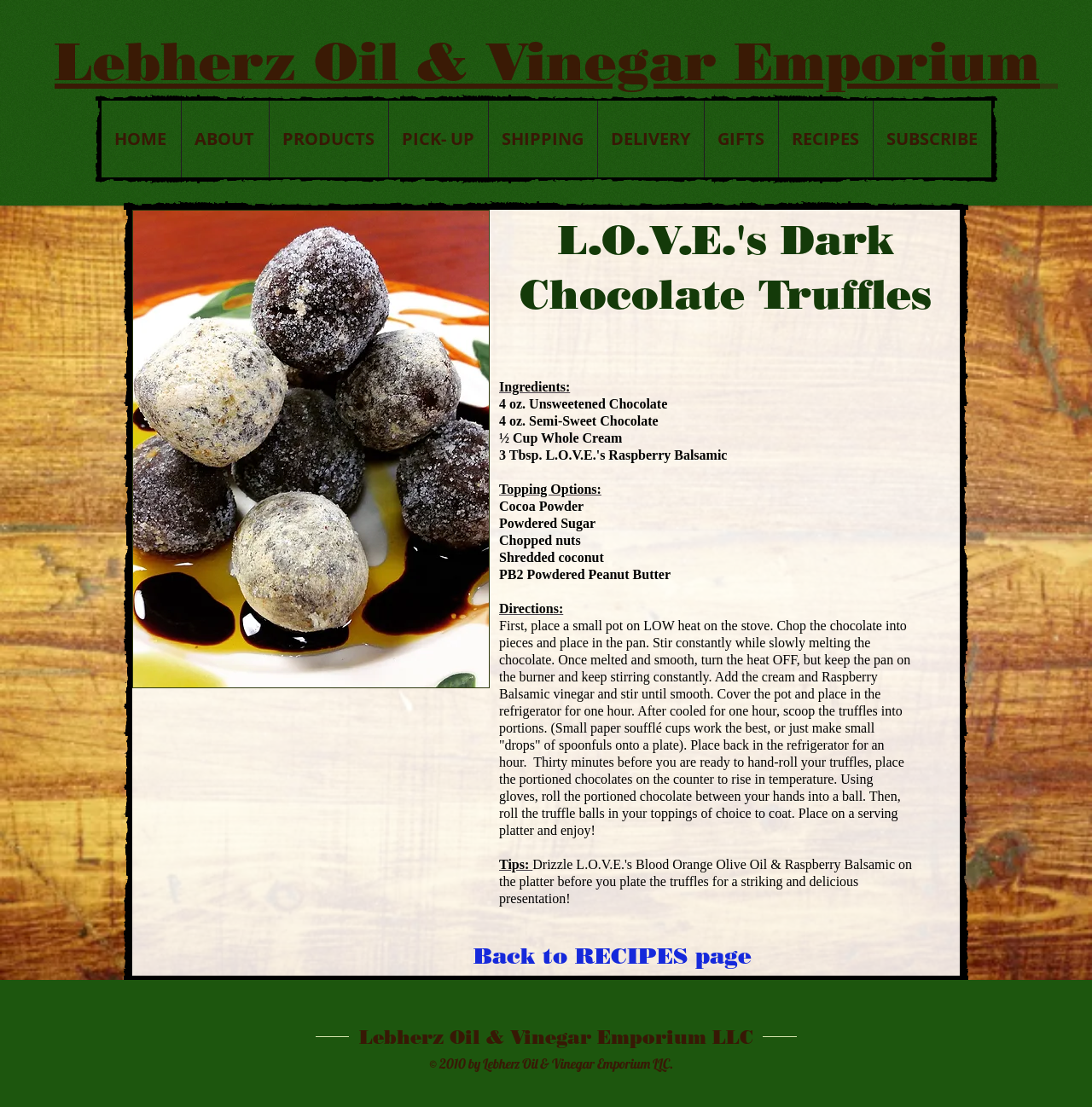Show the bounding box coordinates for the HTML element as described: "Estudio Cordeyro & Asoc.".

None